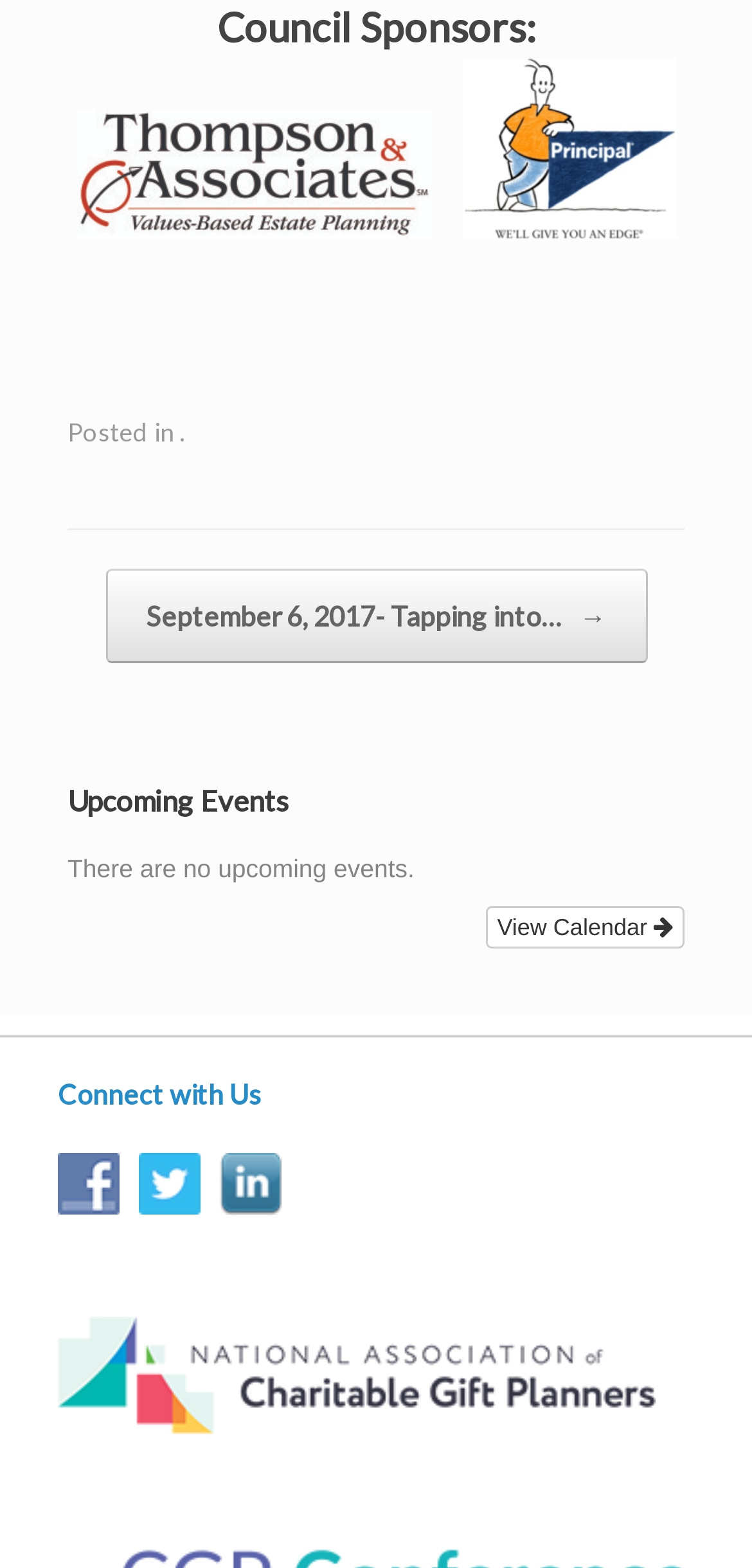Determine the bounding box coordinates of the target area to click to execute the following instruction: "Click the Principal Logo."

[0.614, 0.168, 0.899, 0.198]